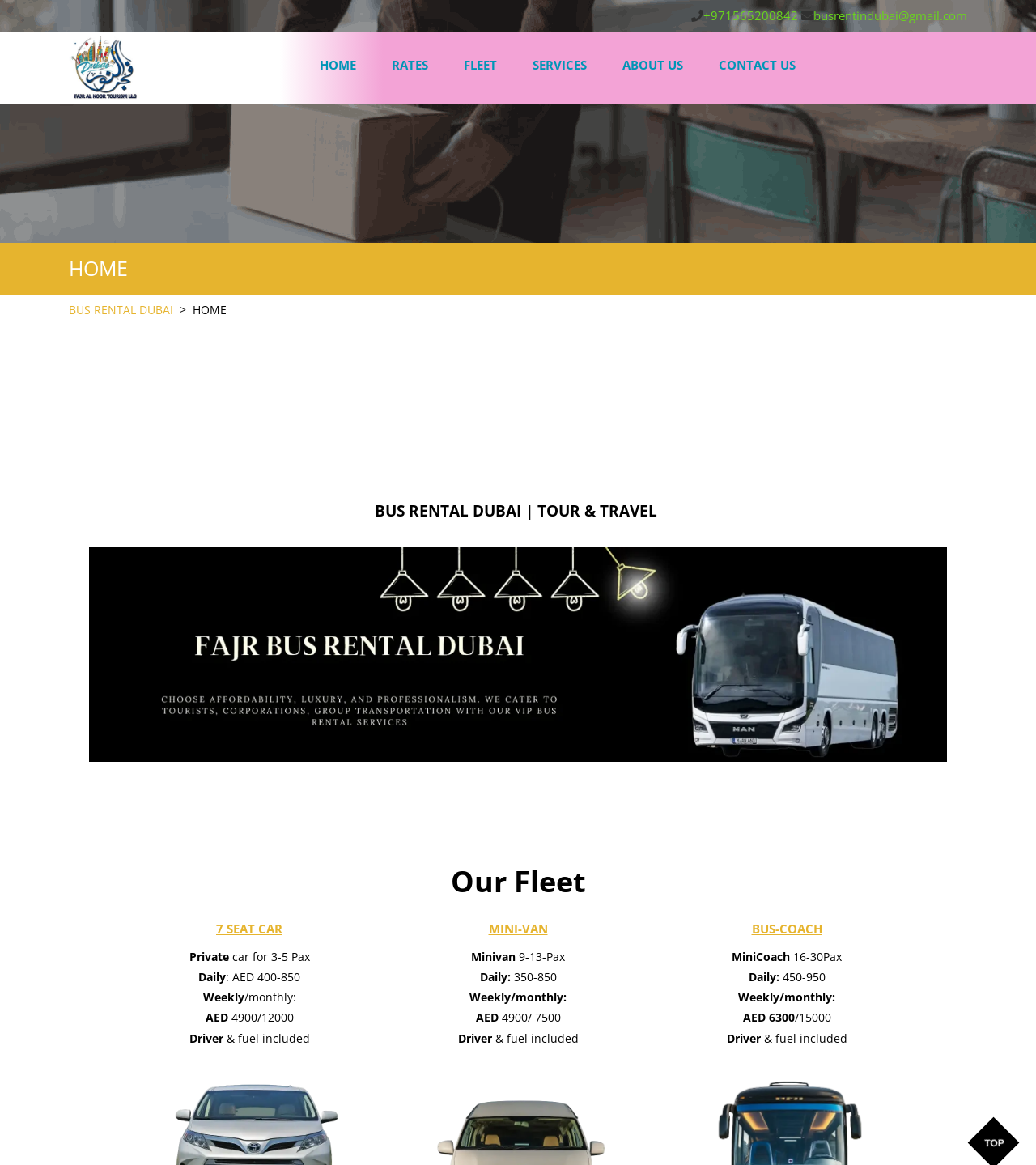Refer to the image and provide an in-depth answer to the question:
What is the phone number to contact?

I found the phone number by looking at the top right corner of the webpage, where there is a link with a phone icon and the number +971565200842.